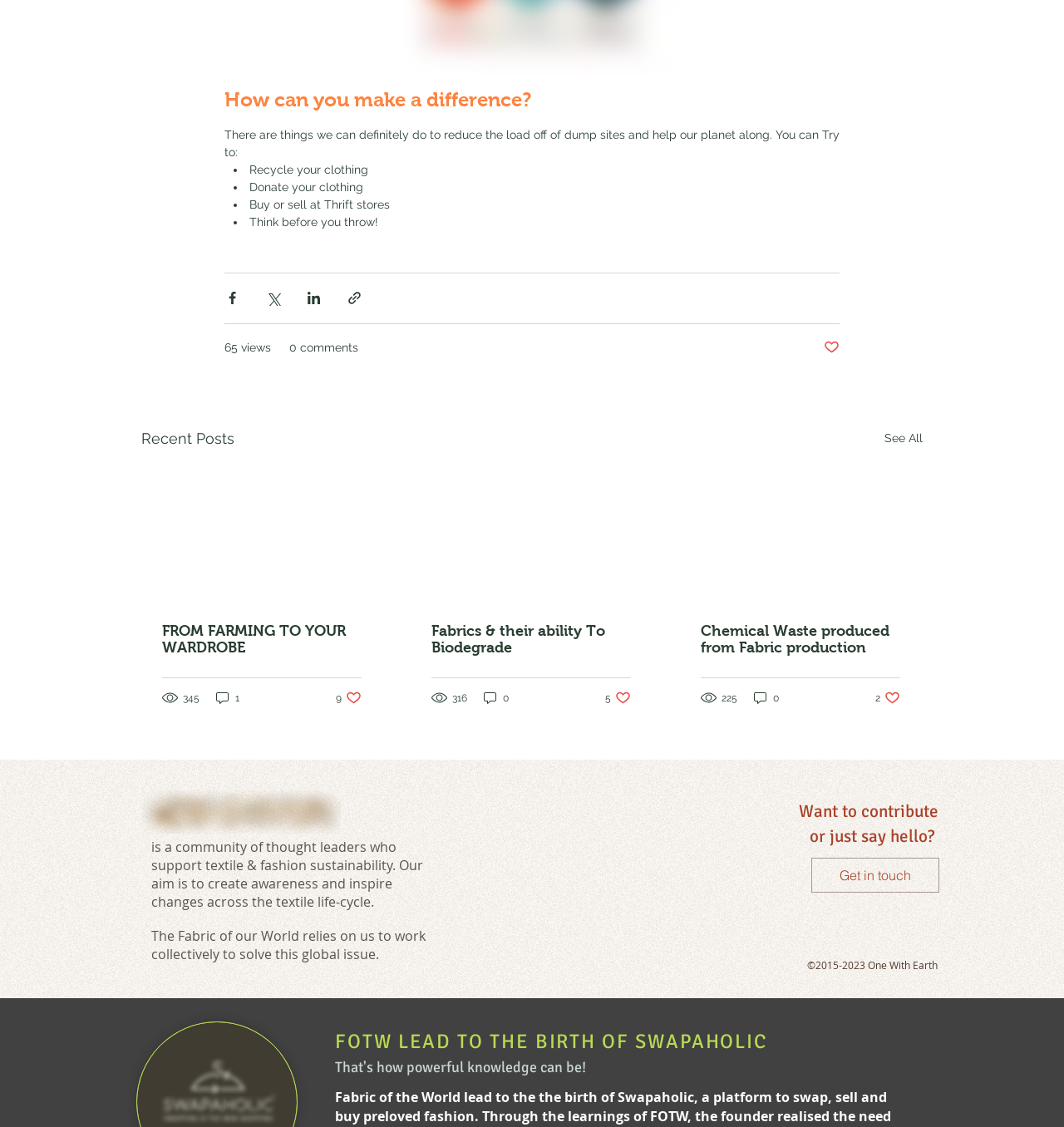Provide the bounding box coordinates of the HTML element this sentence describes: "Get in touch". The bounding box coordinates consist of four float numbers between 0 and 1, i.e., [left, top, right, bottom].

[0.762, 0.73, 0.883, 0.761]